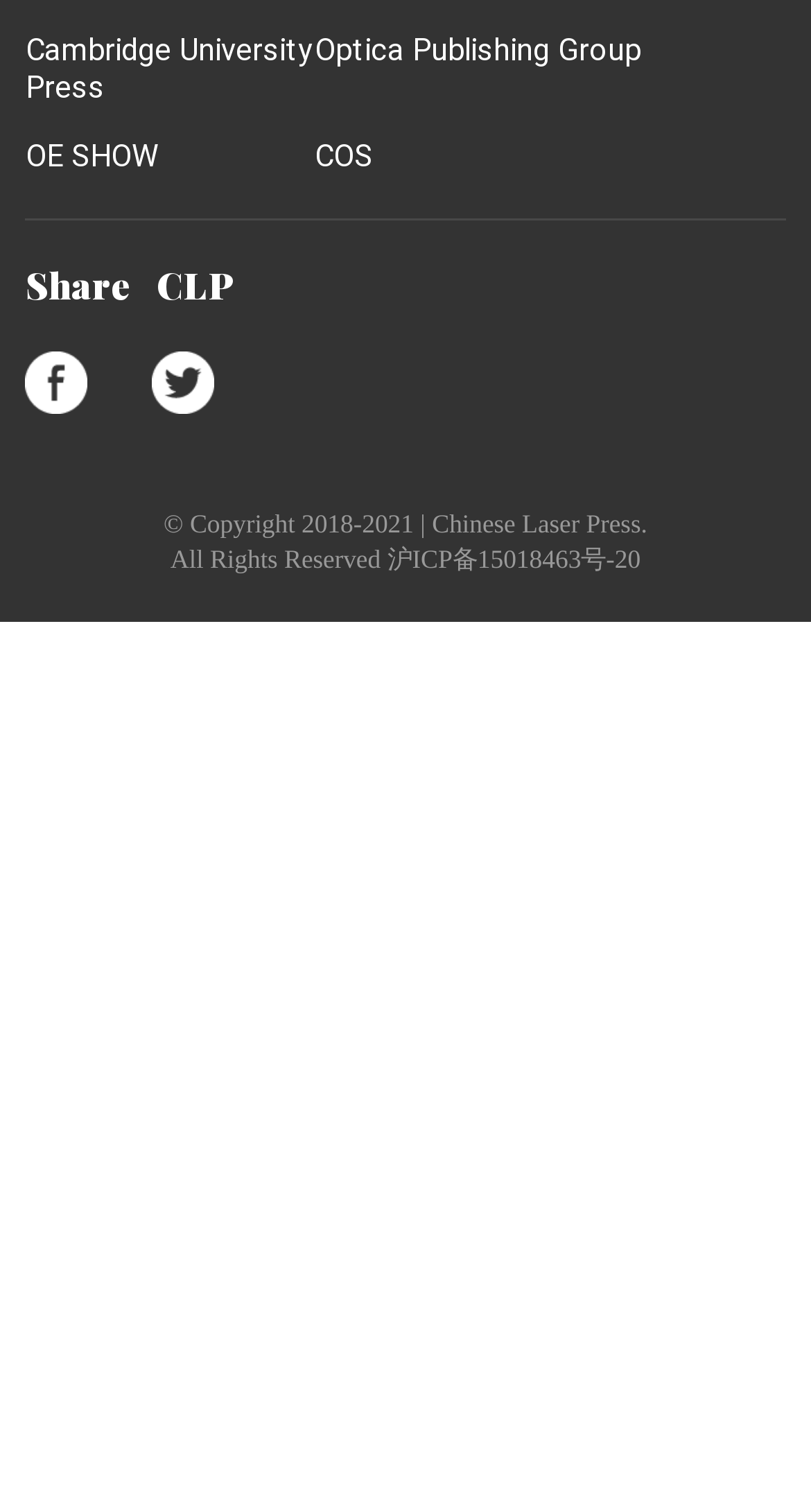Please give a succinct answer to the question in one word or phrase:
What is the copyright year range?

2018-2021